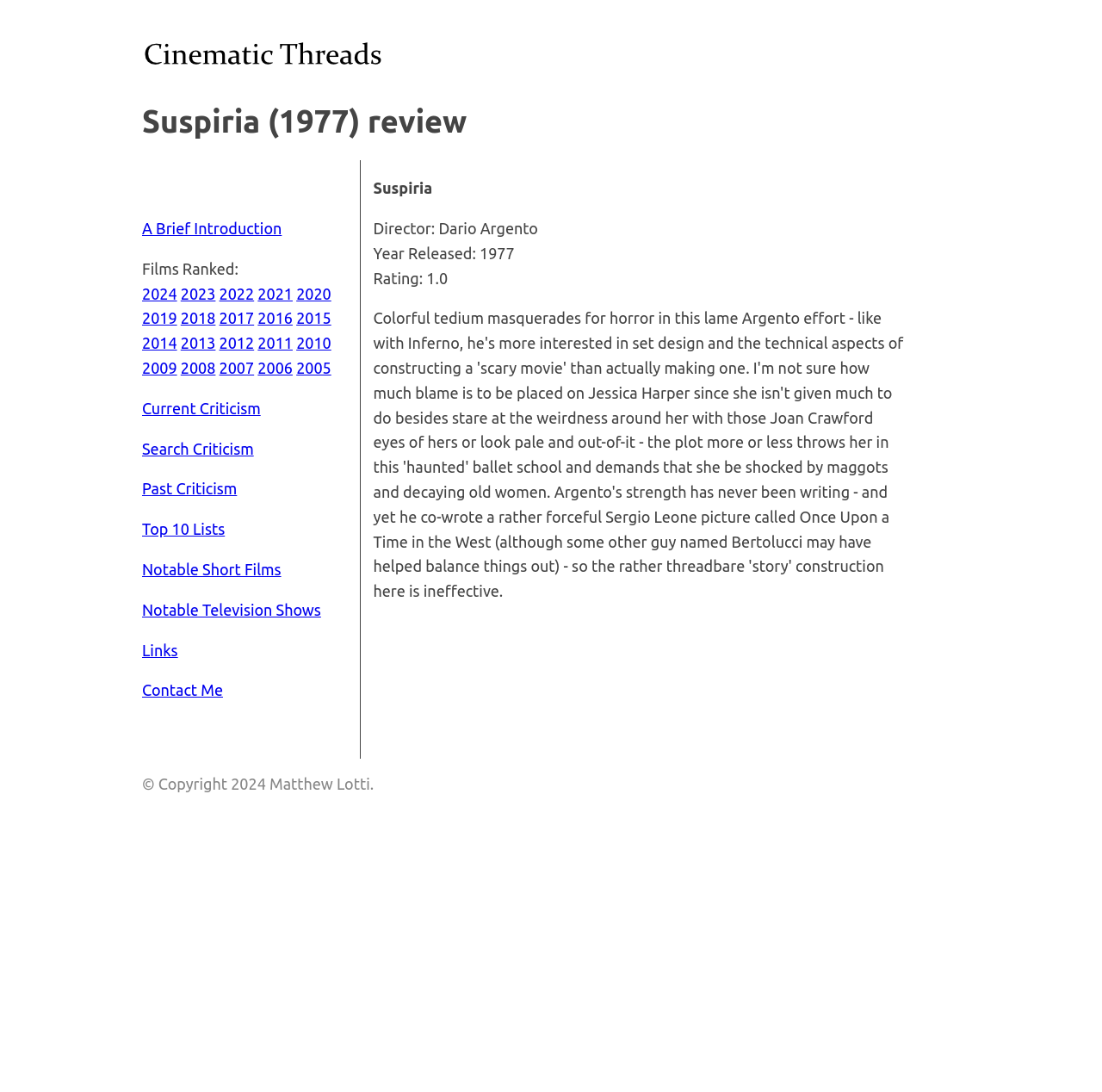Provide the bounding box coordinates of the HTML element this sentence describes: "Our solution". The bounding box coordinates consist of four float numbers between 0 and 1, i.e., [left, top, right, bottom].

None